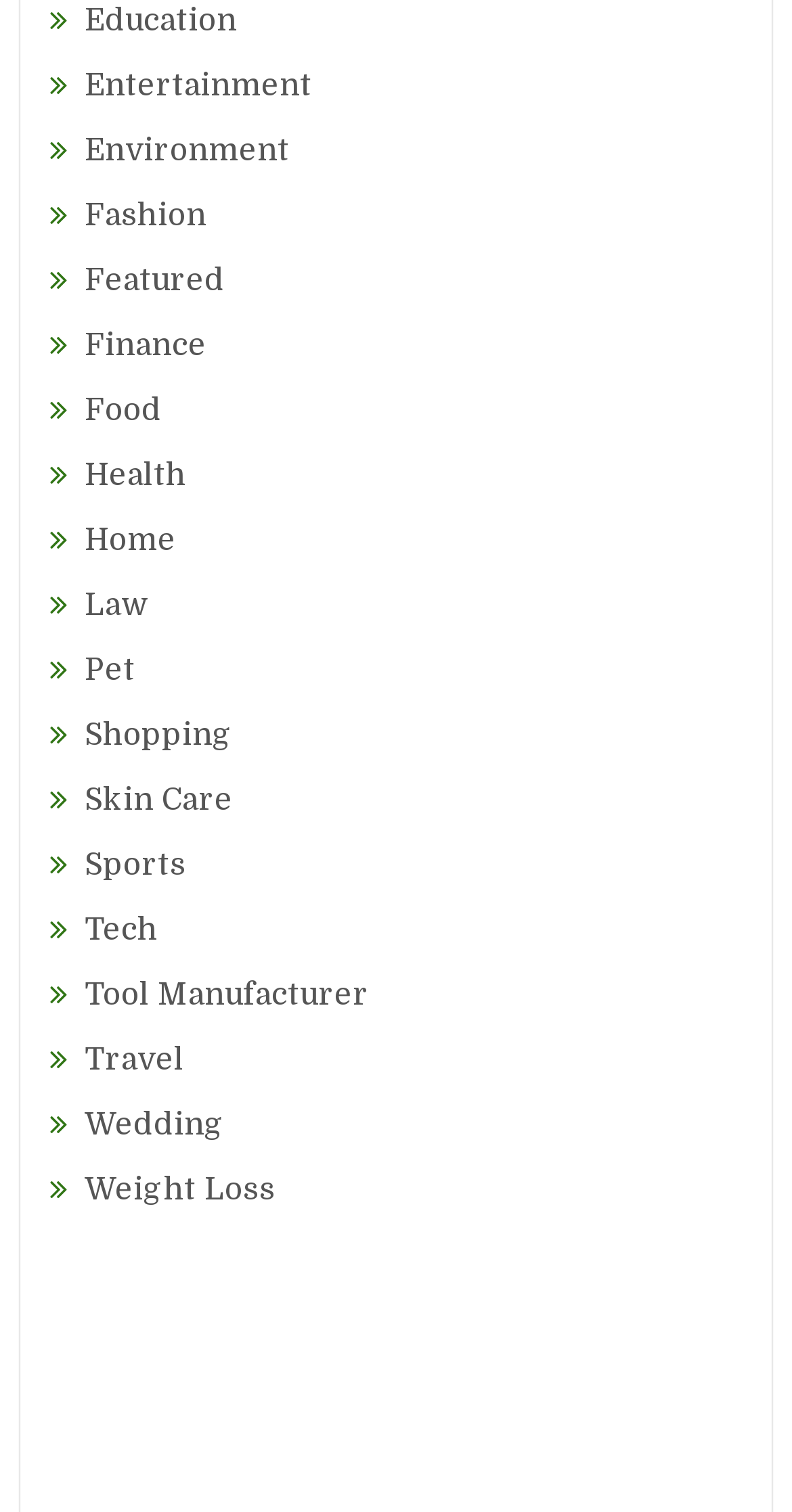Please determine the bounding box coordinates of the element to click on in order to accomplish the following task: "Visit Travel". Ensure the coordinates are four float numbers ranging from 0 to 1, i.e., [left, top, right, bottom].

[0.107, 0.689, 0.233, 0.713]